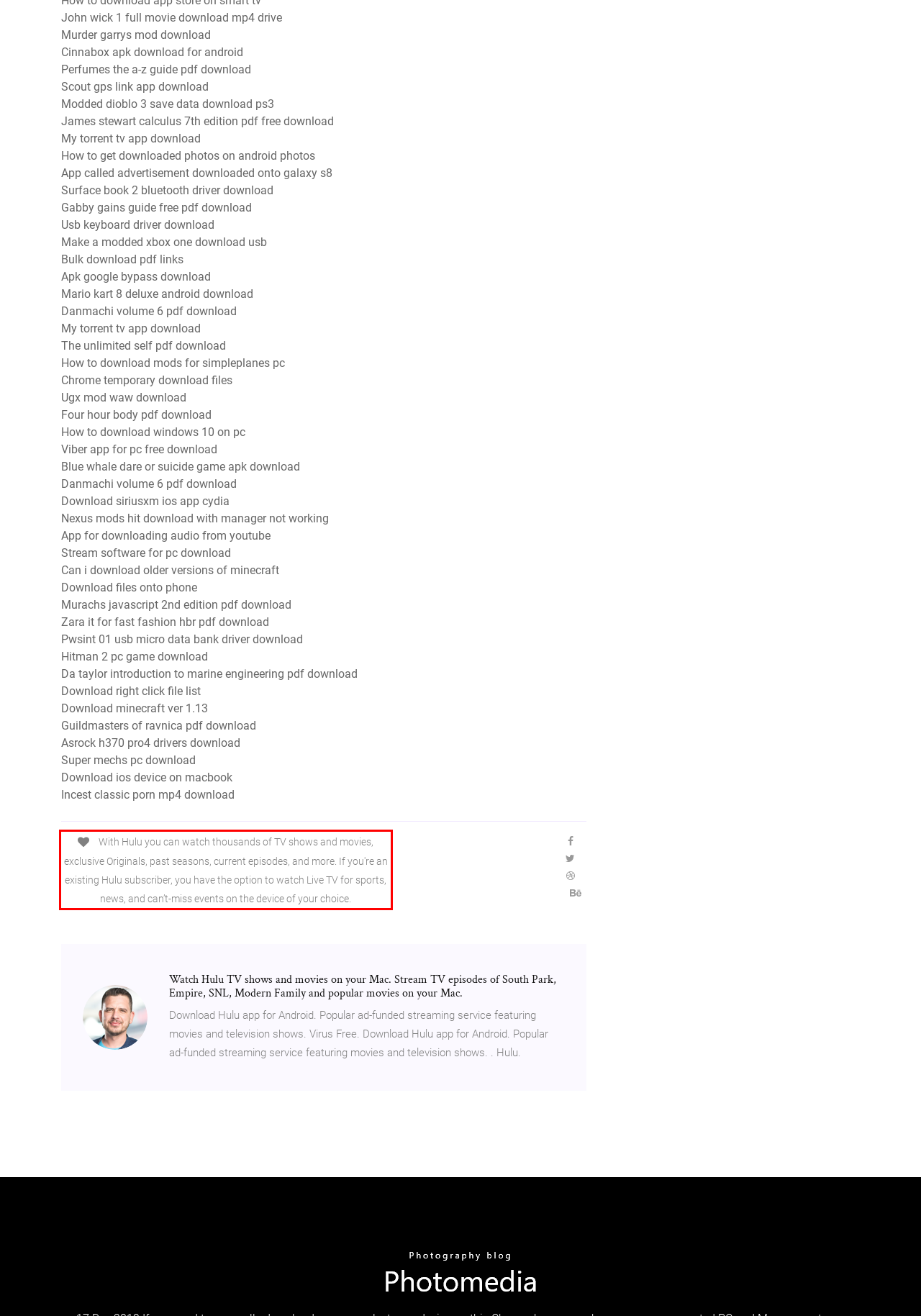You have a screenshot of a webpage with a red bounding box. Identify and extract the text content located inside the red bounding box.

With Hulu you can watch thousands of TV shows and movies, exclusive Originals, past seasons, current episodes, and more. If you're an existing Hulu subscriber, you have the option to watch Live TV for sports, news, and can’t-miss events on the device of your choice.